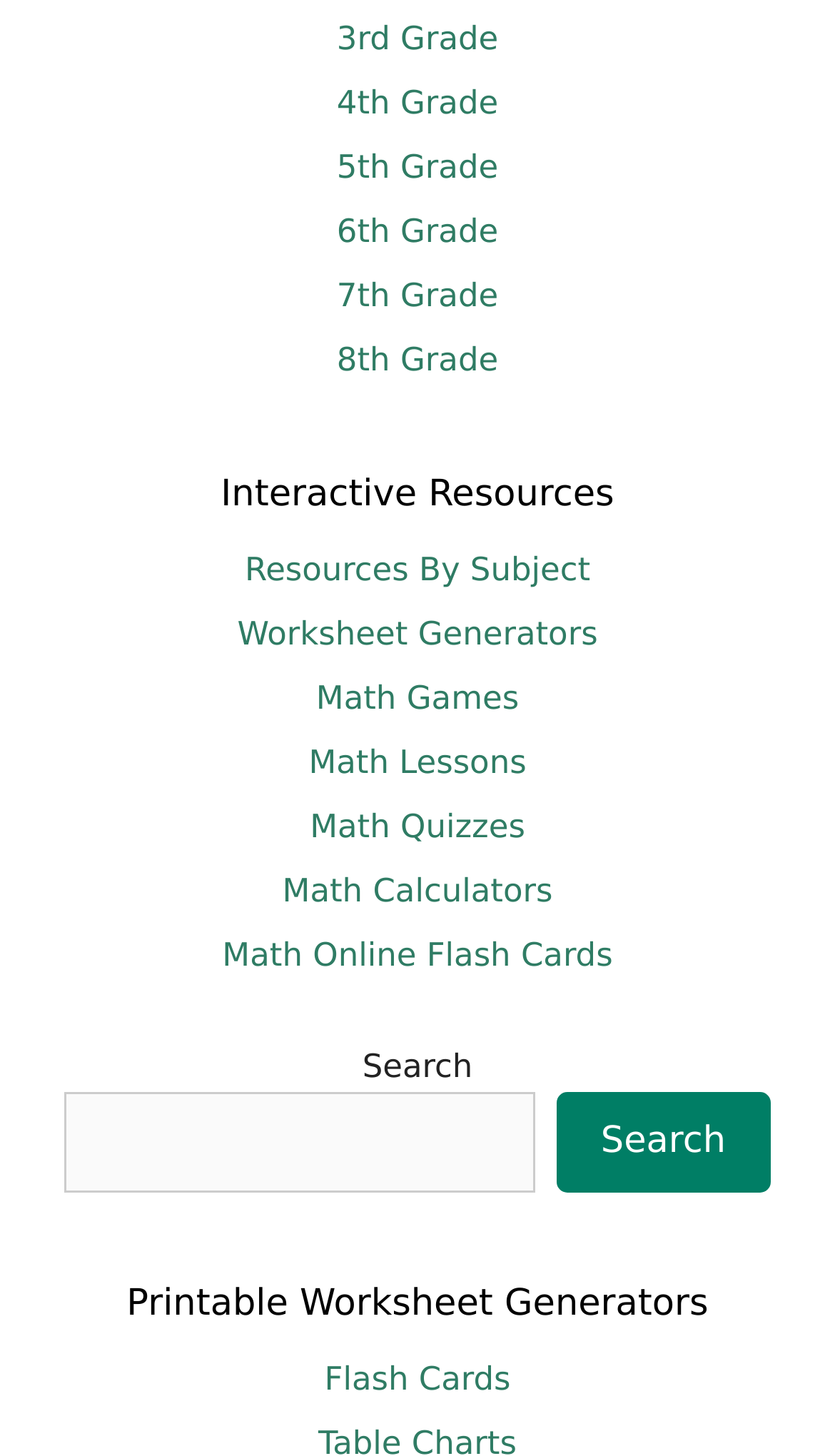Respond with a single word or phrase to the following question:
What is the purpose of the search box?

To search resources